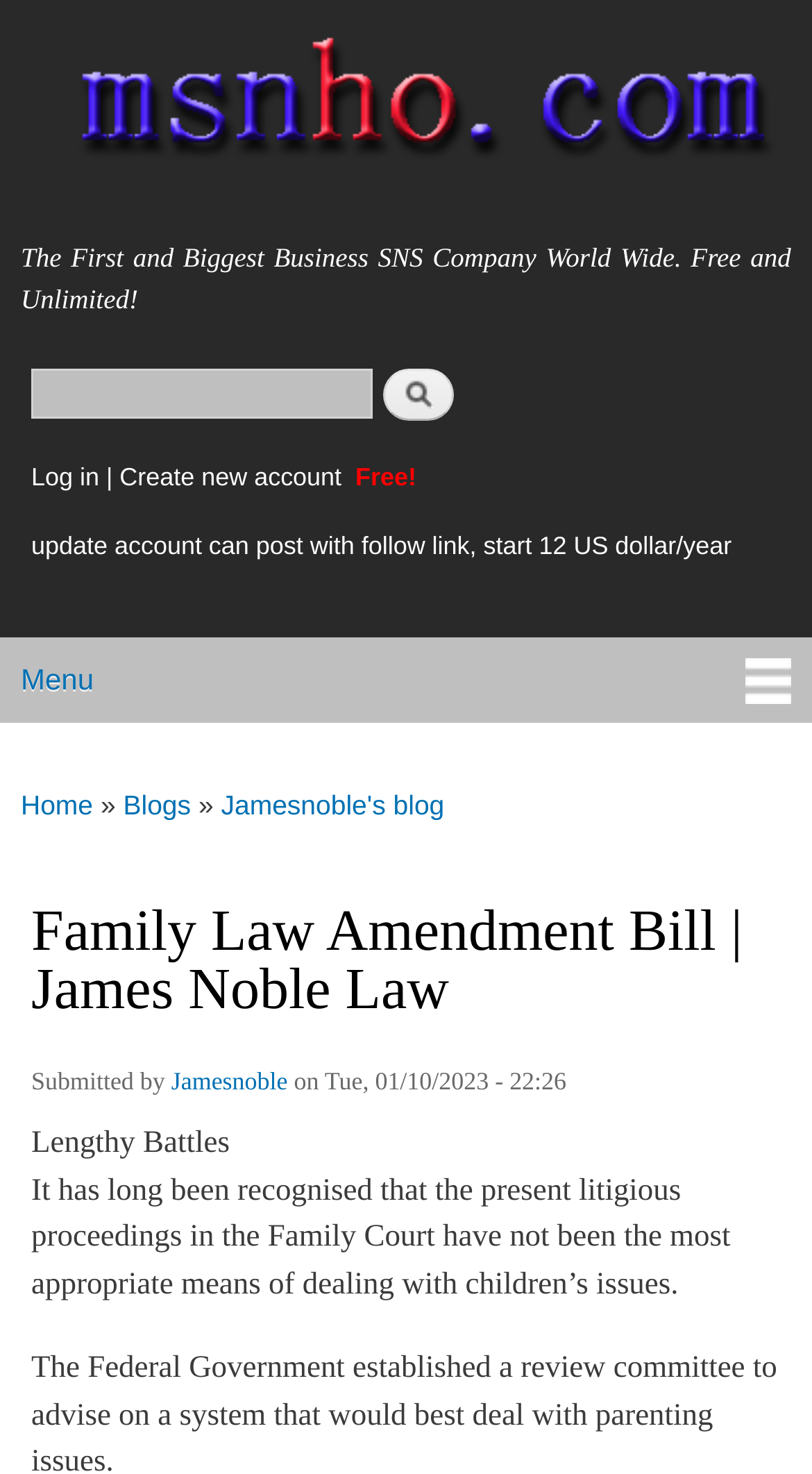Highlight the bounding box coordinates of the region I should click on to meet the following instruction: "Search for something".

[0.038, 0.25, 0.459, 0.284]